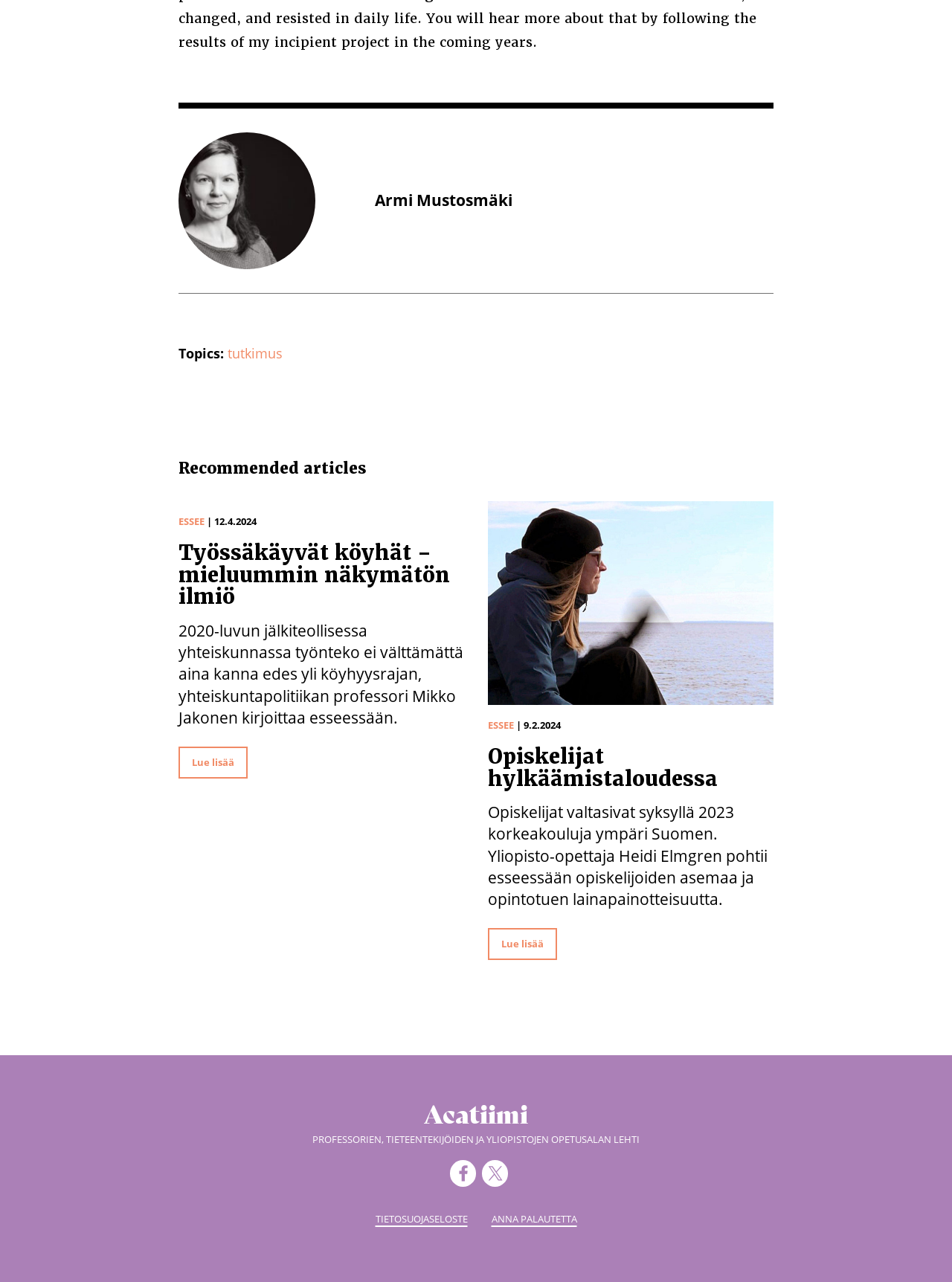Use the details in the image to answer the question thoroughly: 
How many articles are recommended?

There are two article sections on the webpage, each with a heading, a link, and a description, which suggests that two articles are being recommended.